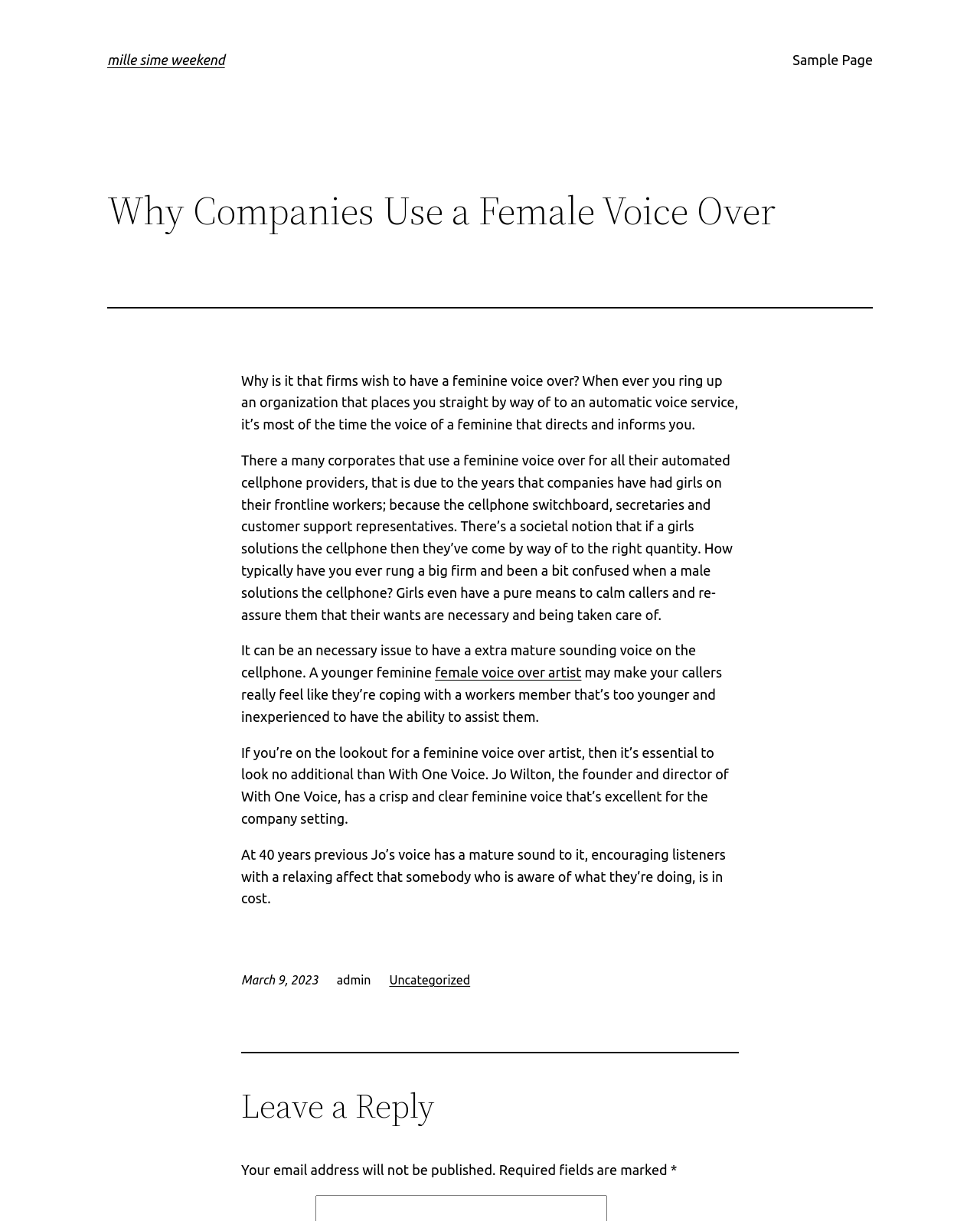Who is the founder and director of With One Voice?
Using the image provided, answer with just one word or phrase.

Jo Wilton